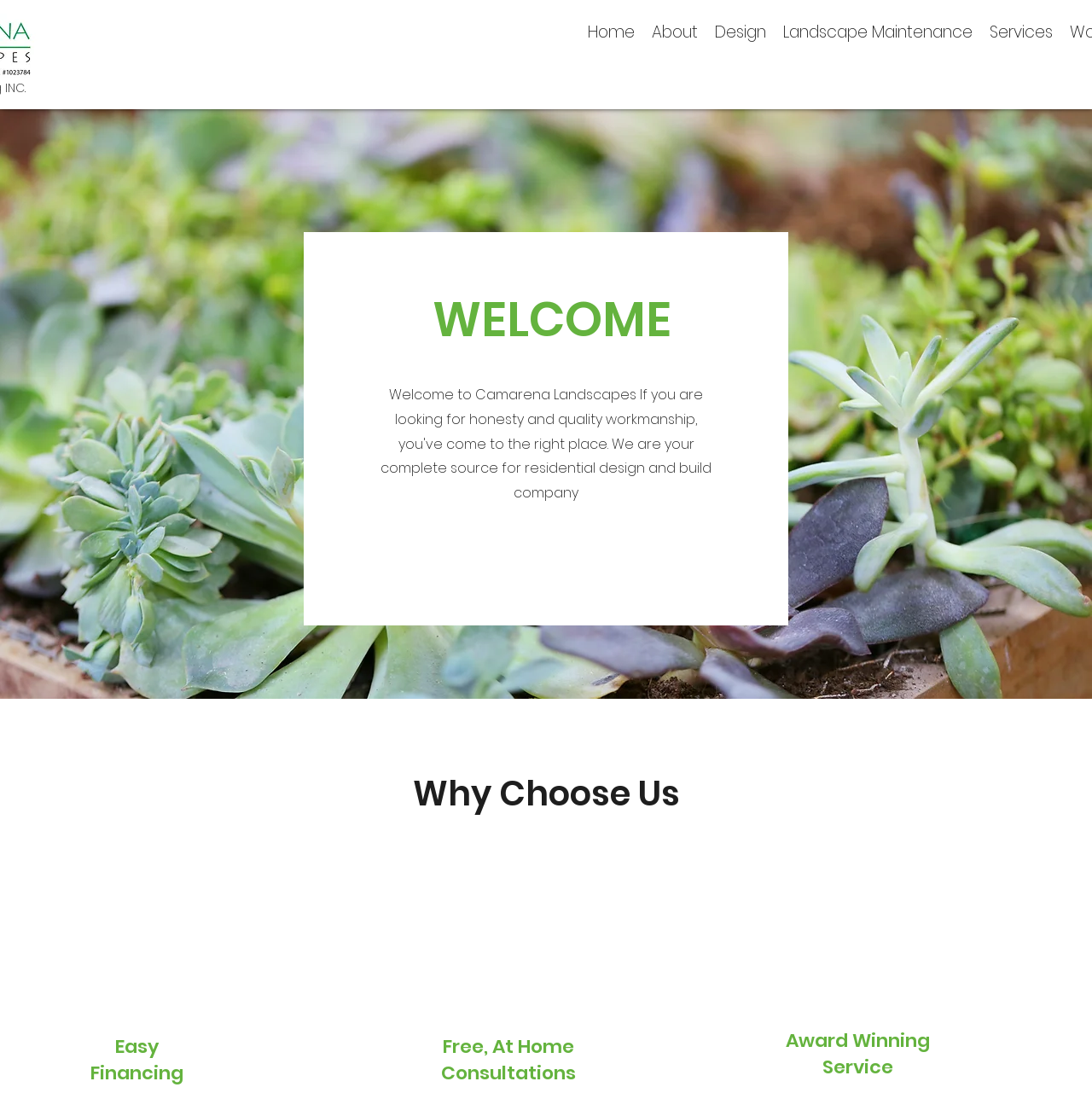Create an elaborate caption for the webpage.

The webpage is about Best Antelope Valley Landscape Design and Build. At the top, there is a navigation menu with five links: "Home", "About", "Design", "Landscape Maintenance", and "Services", aligned horizontally from left to right. 

Below the navigation menu, a large image of plants occupies the full width of the page, taking up about half of the page's height. 

In the middle of the page, there is a prominent heading "WELCOME" that spans about two-thirds of the page's width. 

Further down, there are four headings arranged vertically, each taking up about a quarter of the page's width. From top to bottom, they are "Why Choose Us", "Easy Financing", "Free, At Home Consultations", and "Award Winning Service". These headings are positioned near the bottom of the page, with the first one located at the left and the last one at the right.